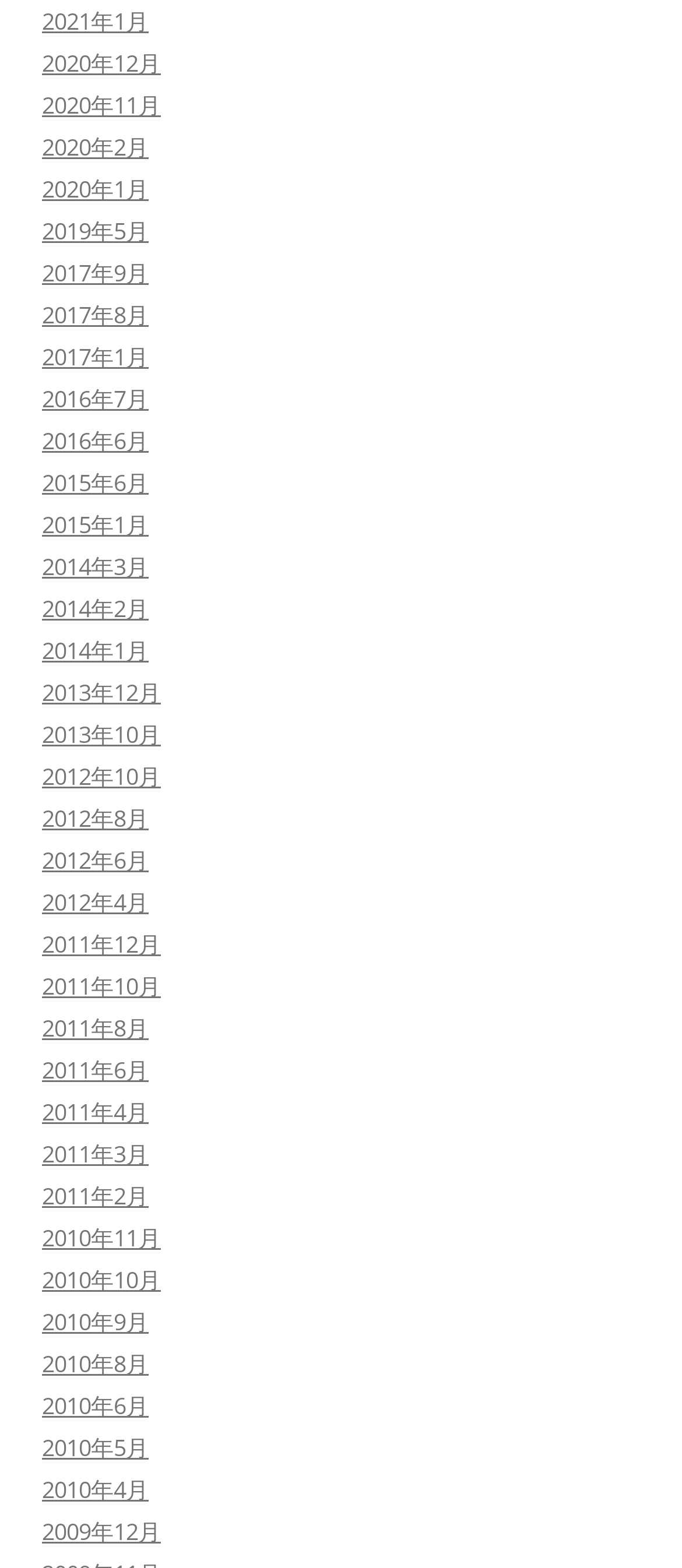What type of information is likely to be found on this webpage?
Carefully analyze the image and provide a thorough answer to the question.

Based on the structure and content of the webpage, it is likely that this webpage contains archived data or information from past months, which can be accessed by clicking on the corresponding links.